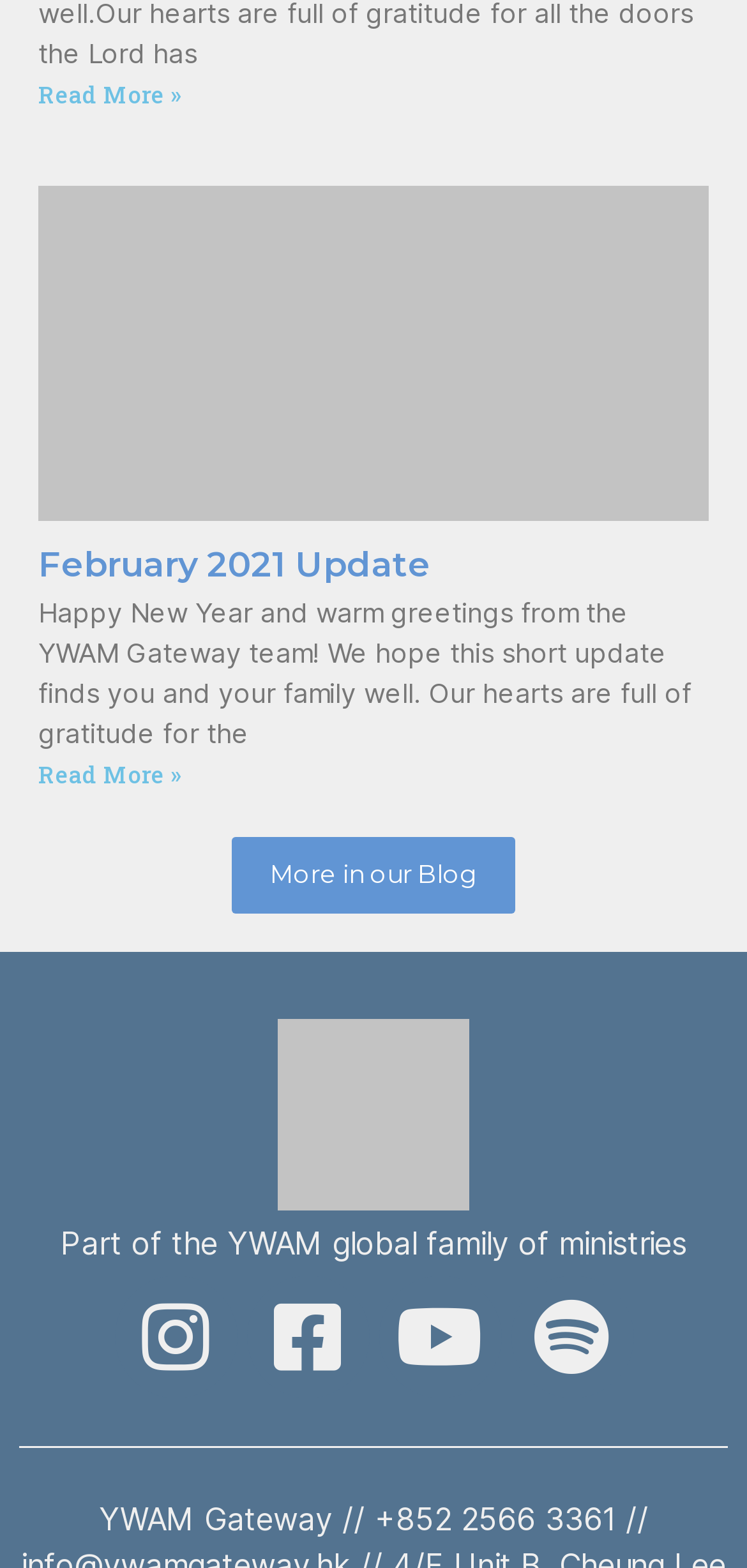Locate the bounding box coordinates of the area where you should click to accomplish the instruction: "Read more about July 2021 Update".

[0.051, 0.05, 0.244, 0.07]